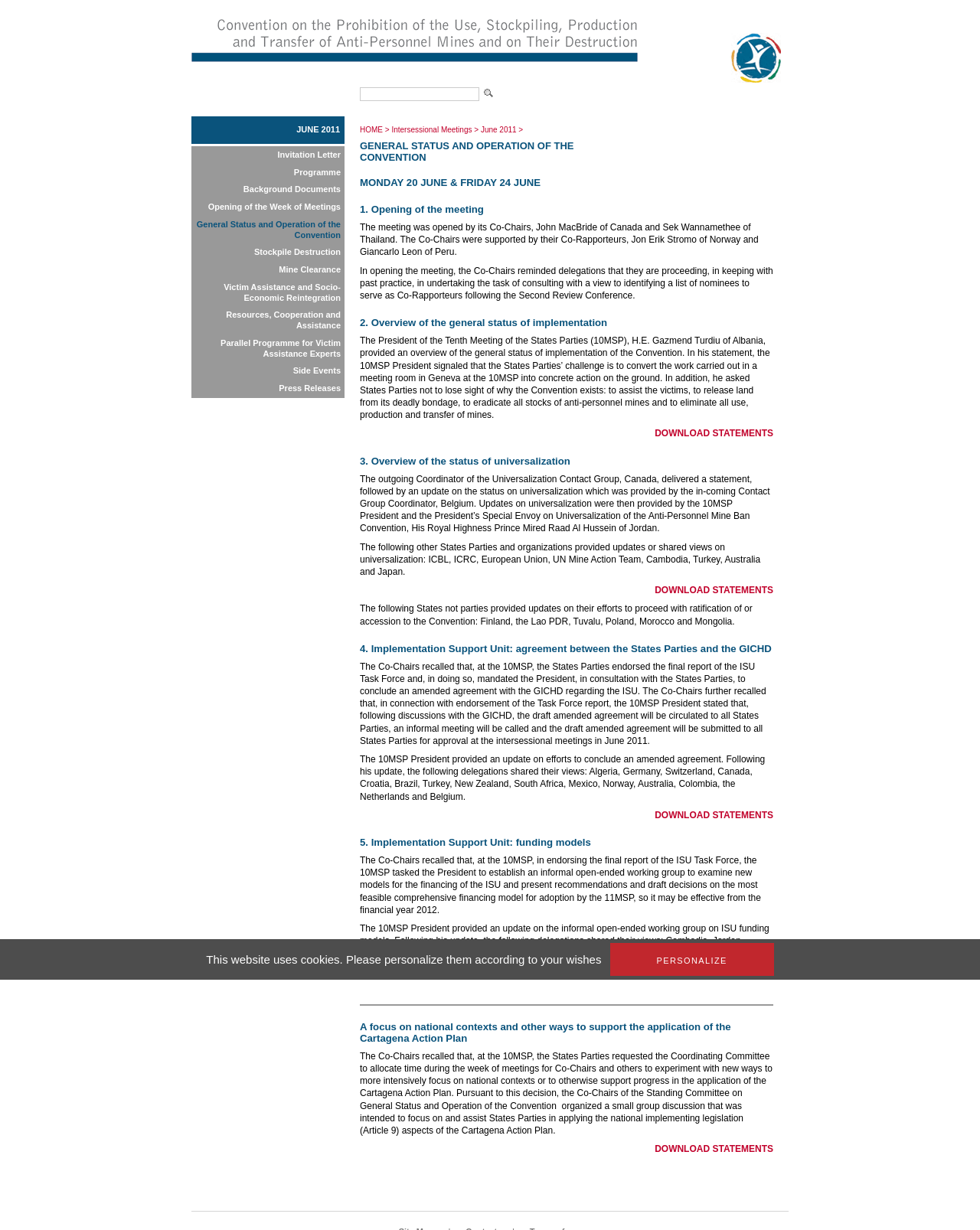Please identify the bounding box coordinates of where to click in order to follow the instruction: "click the link to download statements".

[0.668, 0.348, 0.789, 0.357]